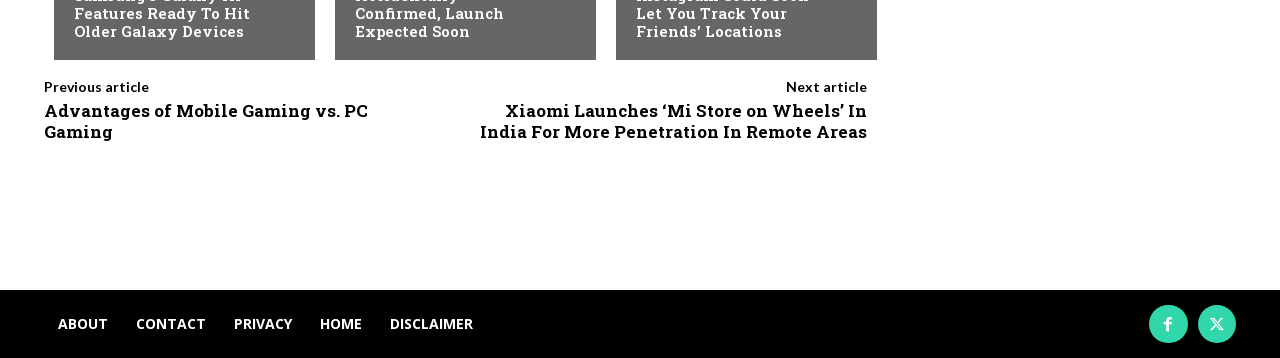Please provide a one-word or short phrase answer to the question:
How many social media links are at the bottom right of the webpage?

2